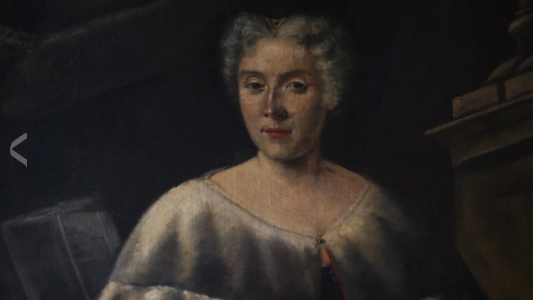Where is the artwork of Laura Bassi housed?
Look at the image and answer the question with a single word or phrase.

Biblioteca Universitaria di Bologna